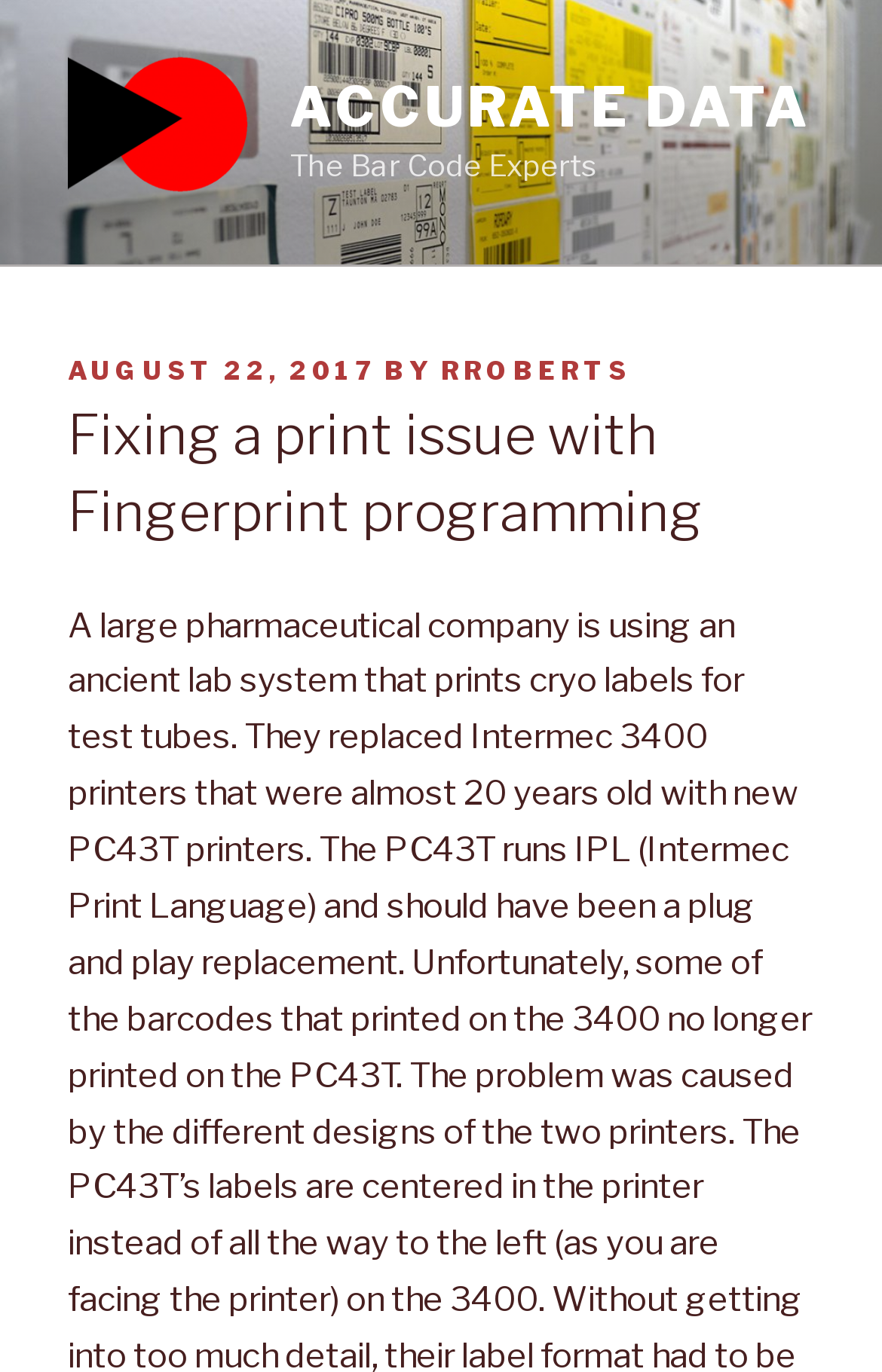When was the post published?
Could you answer the question with a detailed and thorough explanation?

I found this answer by looking at the link element with the text 'AUGUST 22, 2017' which is a child of the header element and is likely to be the publication date.